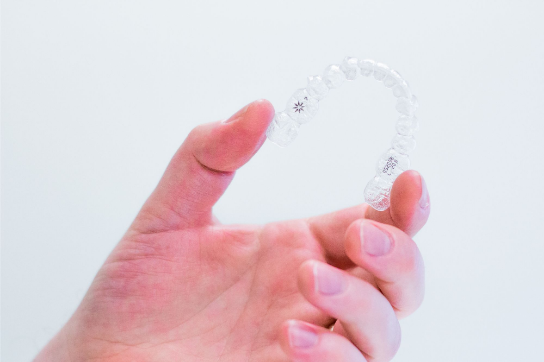What is the primary benefit of Invisalign Teen?
Using the image as a reference, deliver a detailed and thorough answer to the question.

The caption highlights the subtle appearance of the aligner, allowing for a more discreet treatment option, which is particularly appealing to teenagers who value their visual appearance during social activities, such as taking selfies.